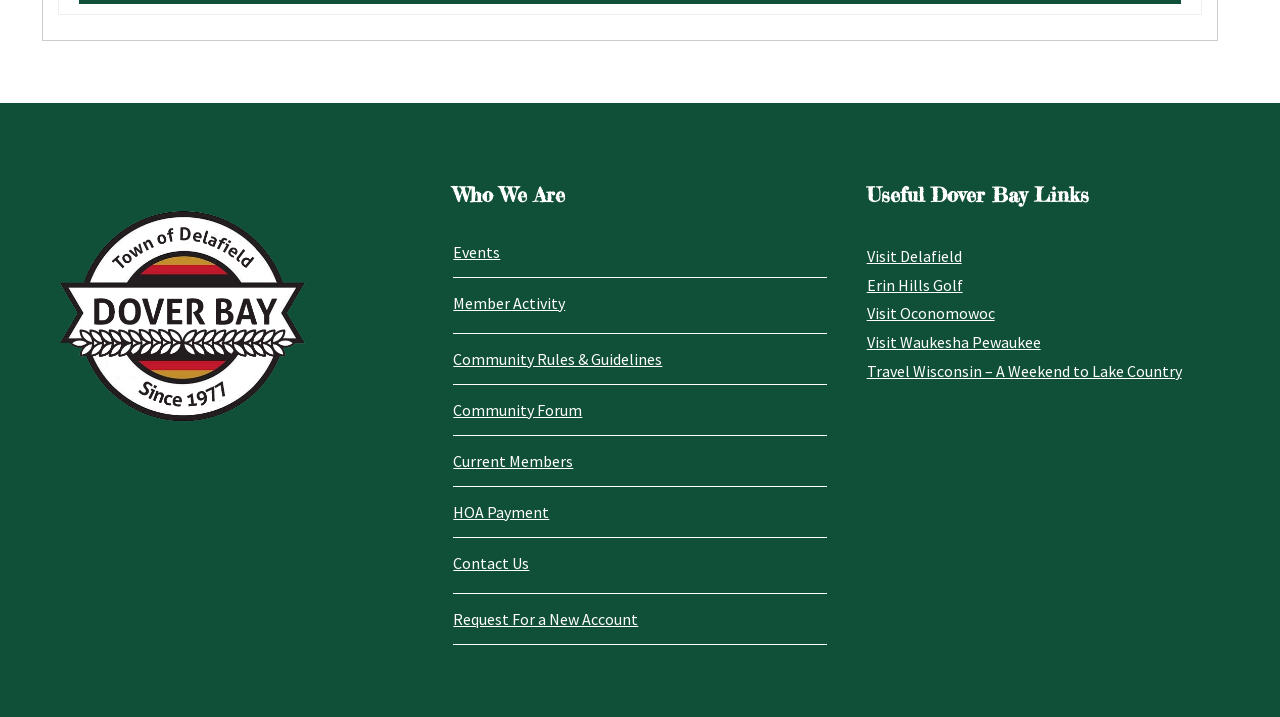Find the bounding box coordinates of the element you need to click on to perform this action: 'Listen to Great Expectations version 2 audiobook'. The coordinates should be represented by four float values between 0 and 1, in the format [left, top, right, bottom].

None